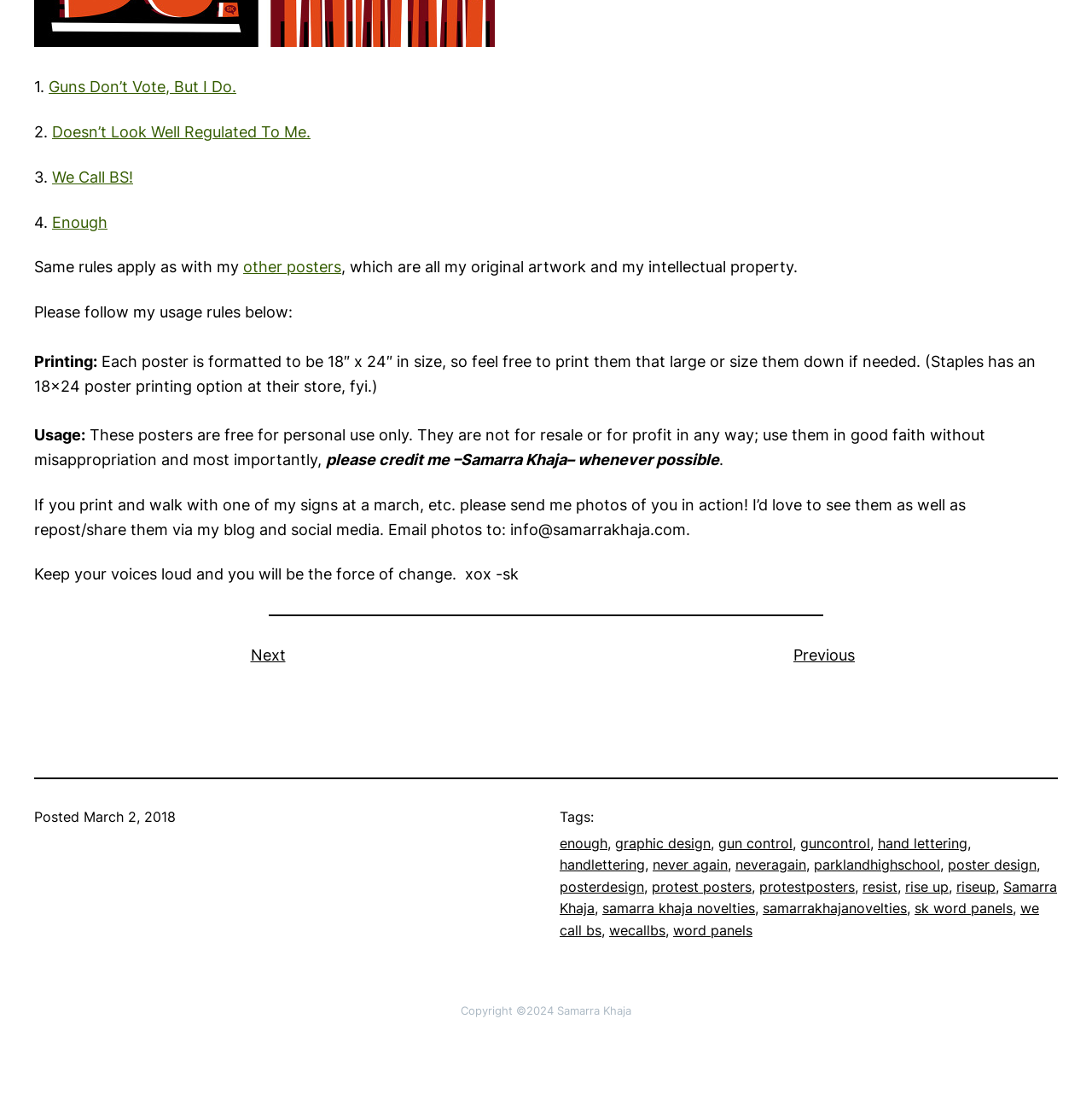Given the element description, predict the bounding box coordinates in the format (top-left x, top-left y, bottom-right x, bottom-right y), using floating point numbers between 0 and 1: neveragain

[0.673, 0.766, 0.738, 0.781]